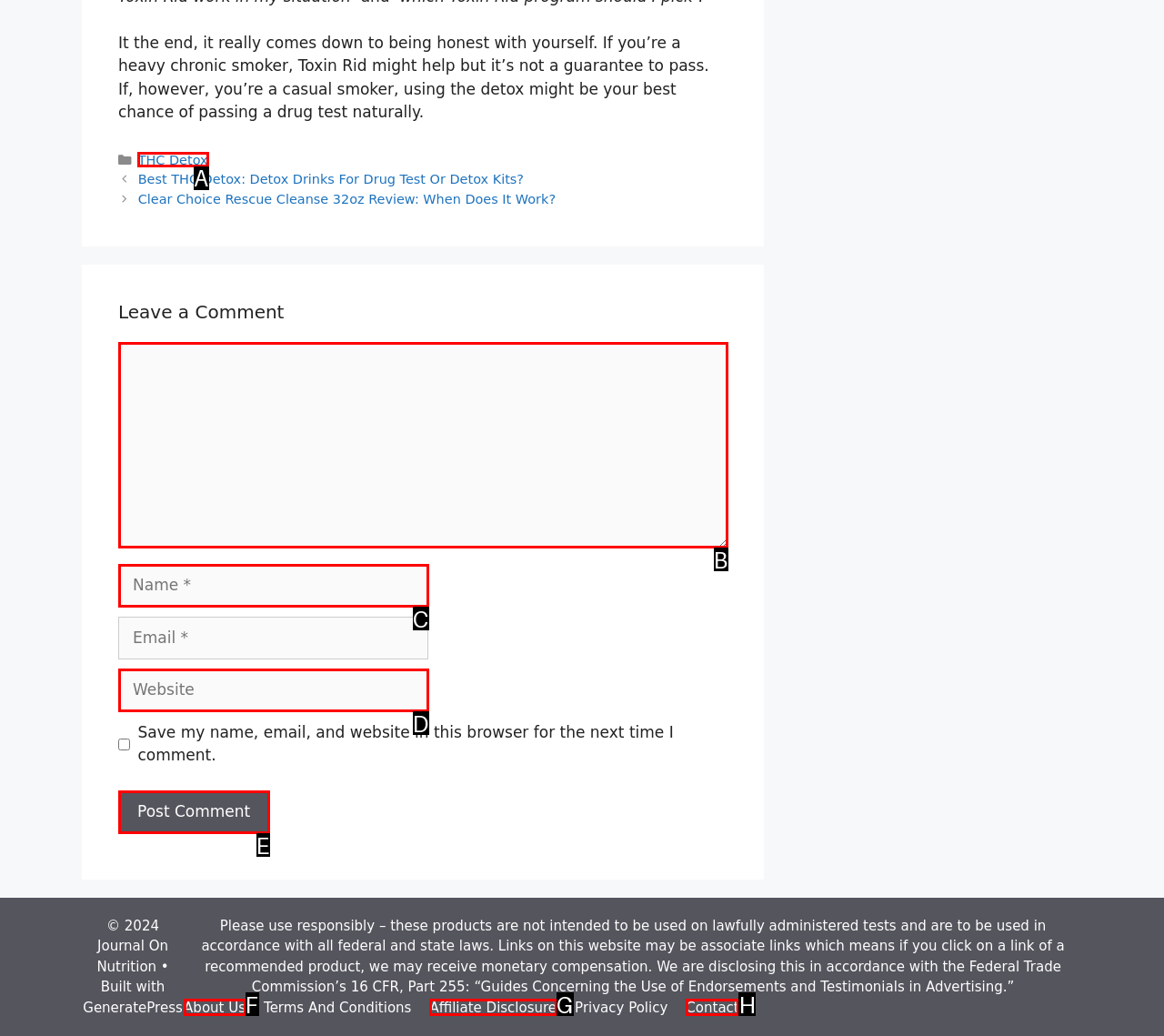Identify the letter of the UI element you should interact with to perform the task: Click the 'THC Detox' link
Reply with the appropriate letter of the option.

A